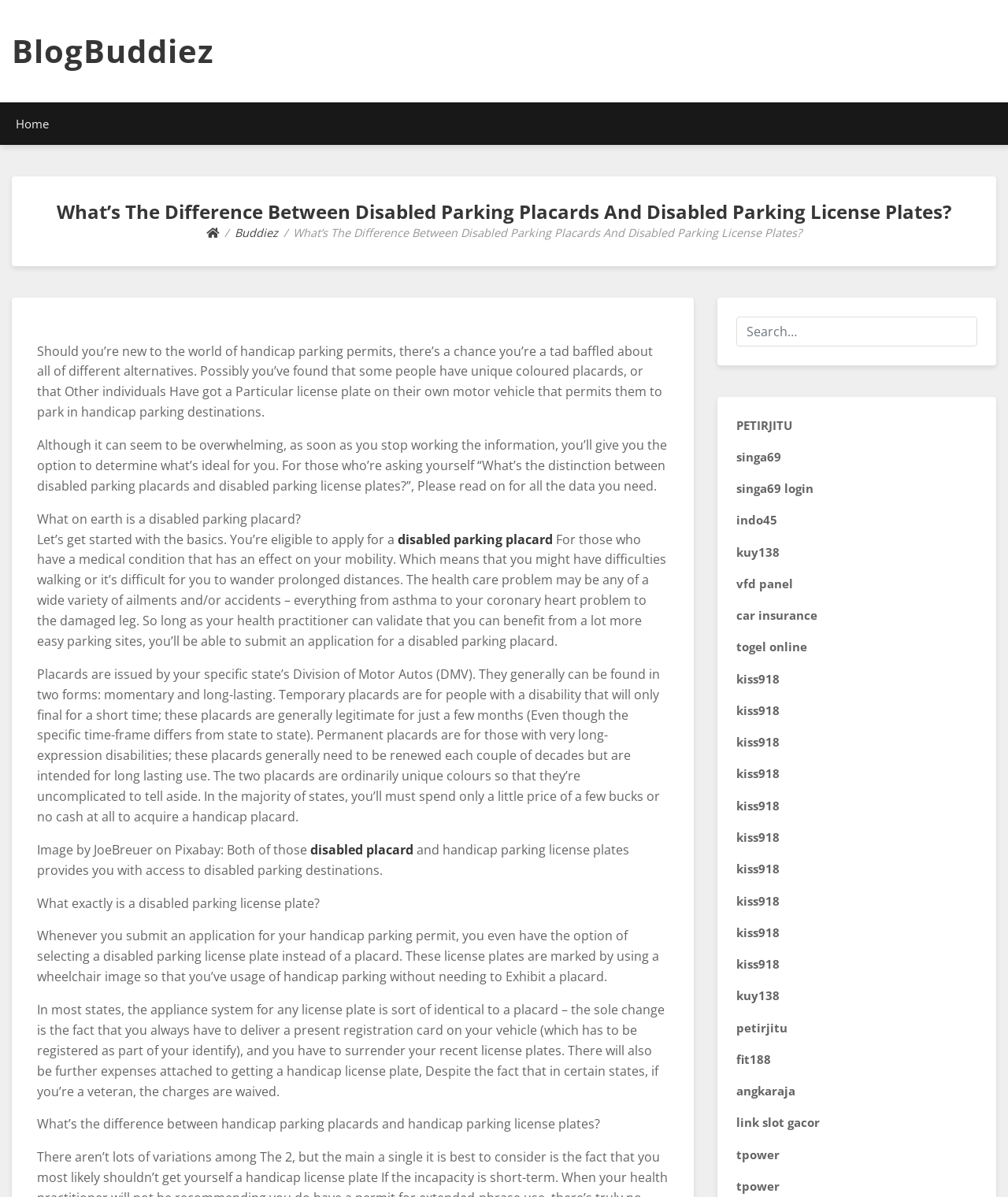Please determine the bounding box coordinates of the section I need to click to accomplish this instruction: "Search for something".

[0.73, 0.264, 0.97, 0.289]